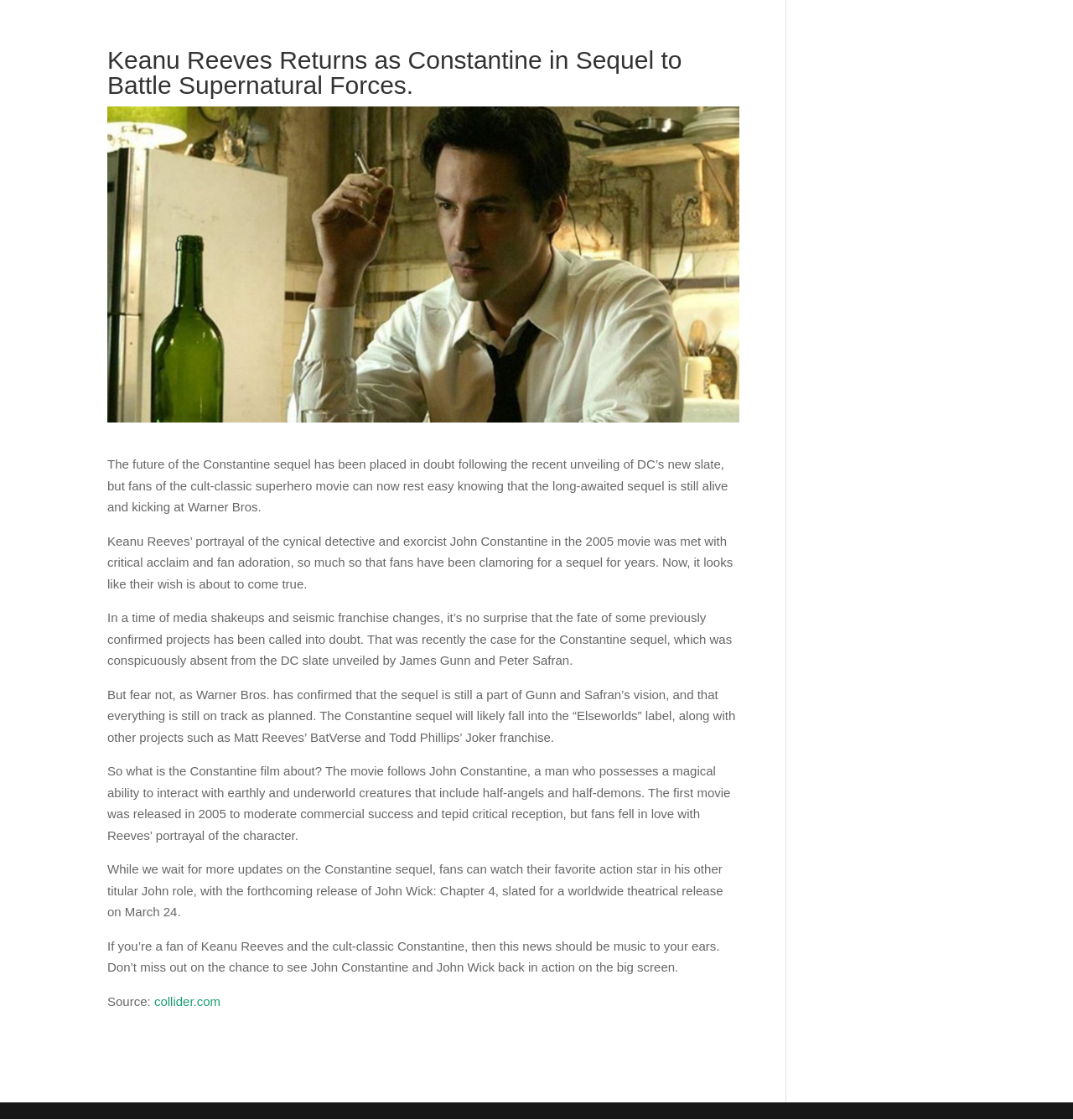Provide a brief response using a word or short phrase to this question:
What is the name of the franchise that the Constantine sequel will likely fall into?

Elseworlds